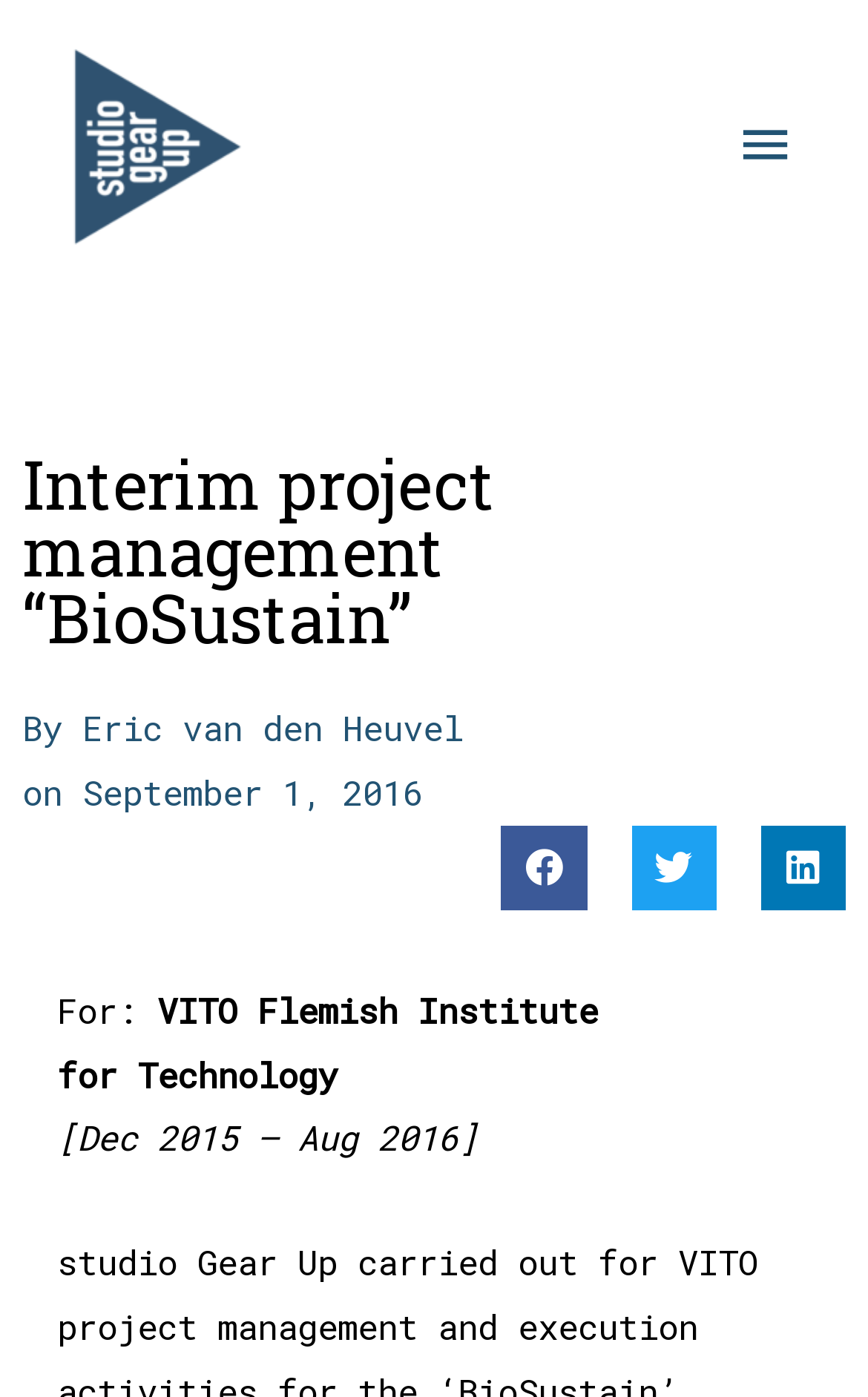Who is the author of the article?
Provide a detailed answer to the question, using the image to inform your response.

The author's name can be found in the link element 'By Eric van den Heuvel' which is a child of the root element.